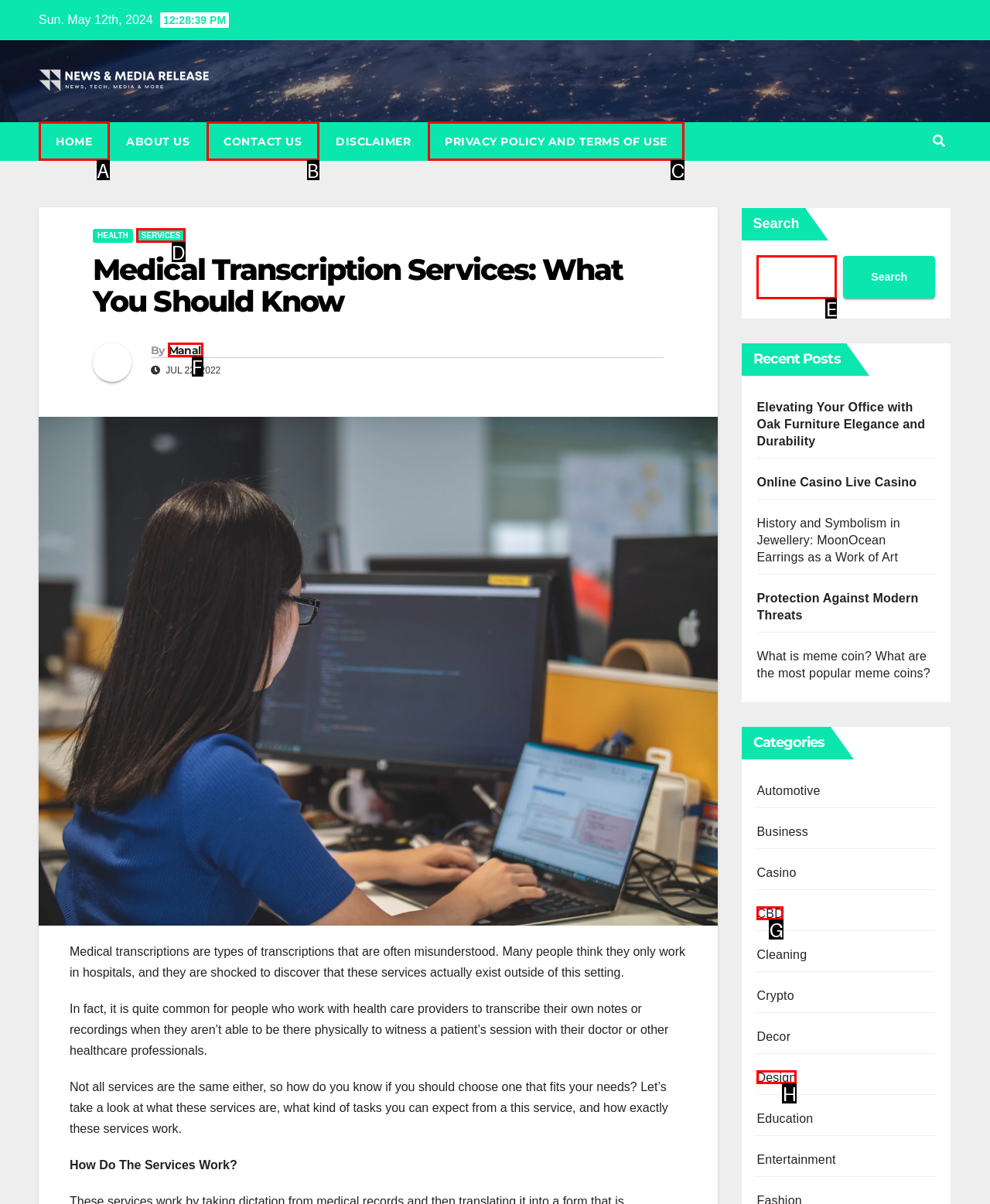From the options shown, which one fits the description: parent_node: Search name="s"? Respond with the appropriate letter.

E